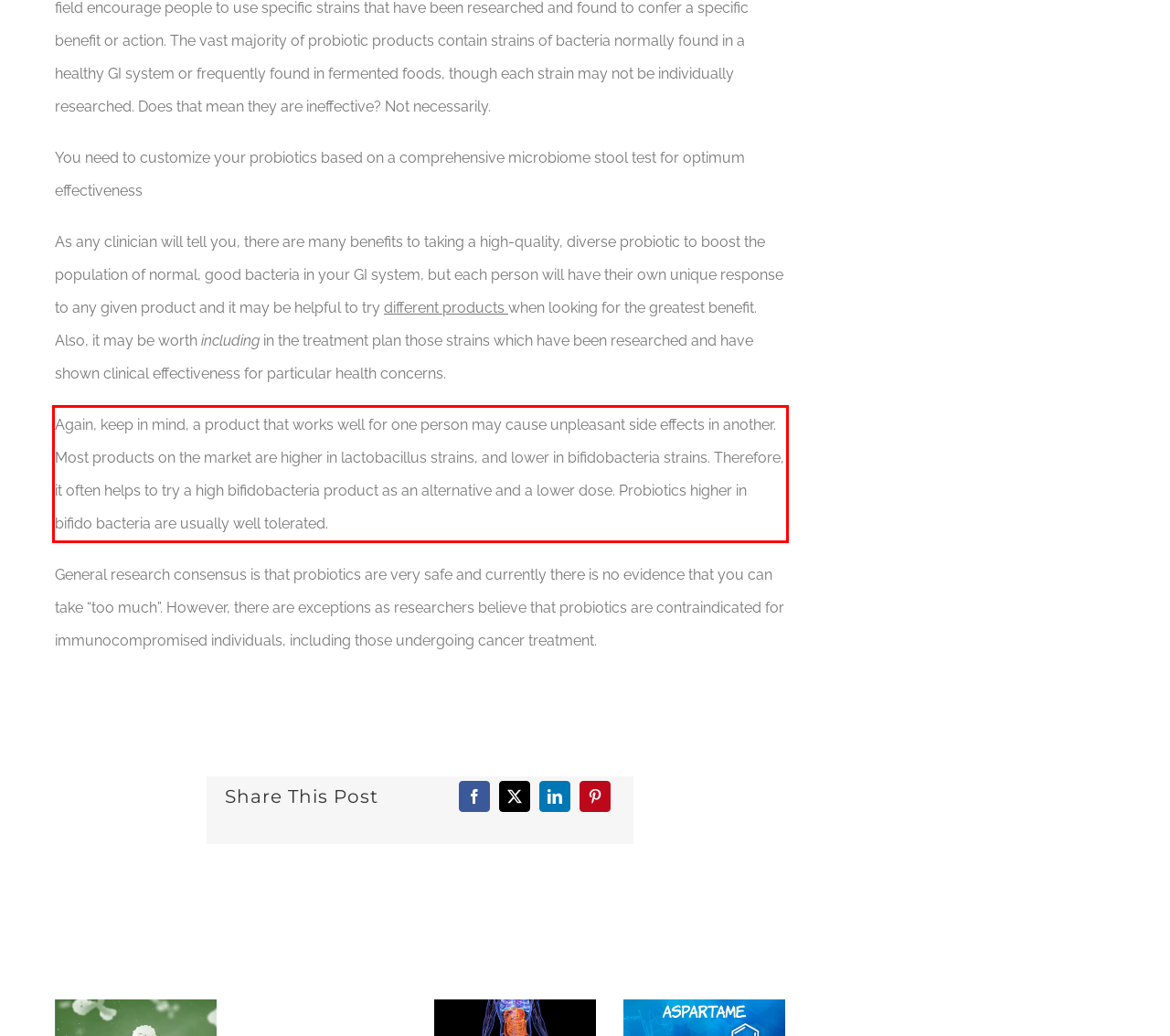Given a screenshot of a webpage with a red bounding box, please identify and retrieve the text inside the red rectangle.

Again, keep in mind, a product that works well for one person may cause unpleasant side effects in another. Most products on the market are higher in lactobacillus strains, and lower in bifidobacteria strains. Therefore, it often helps to try a high bifidobacteria product as an alternative and a lower dose. Probiotics higher in bifido bacteria are usually well tolerated.